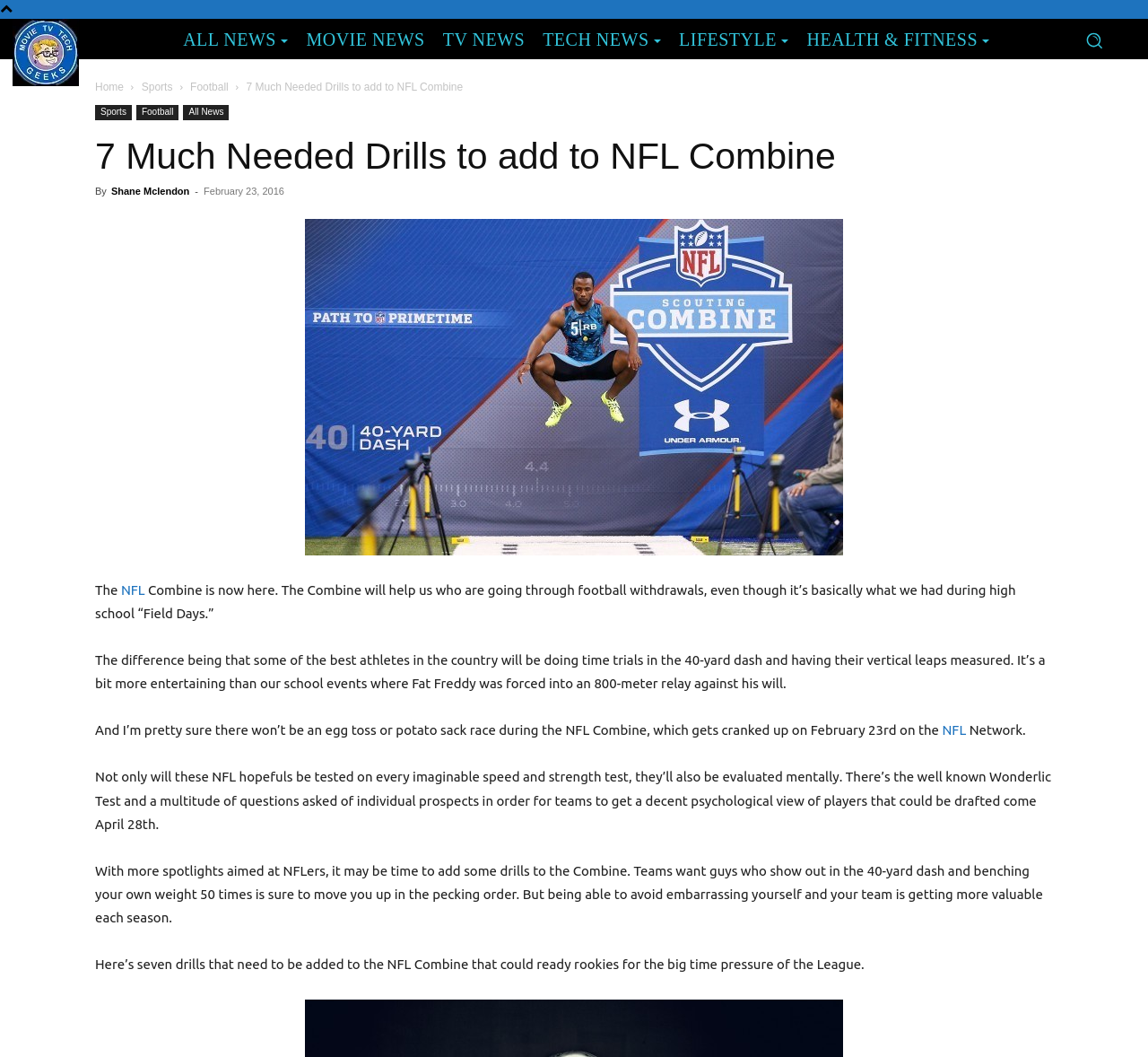Respond to the question below with a single word or phrase:
What is the main topic of the article?

NFL Combine